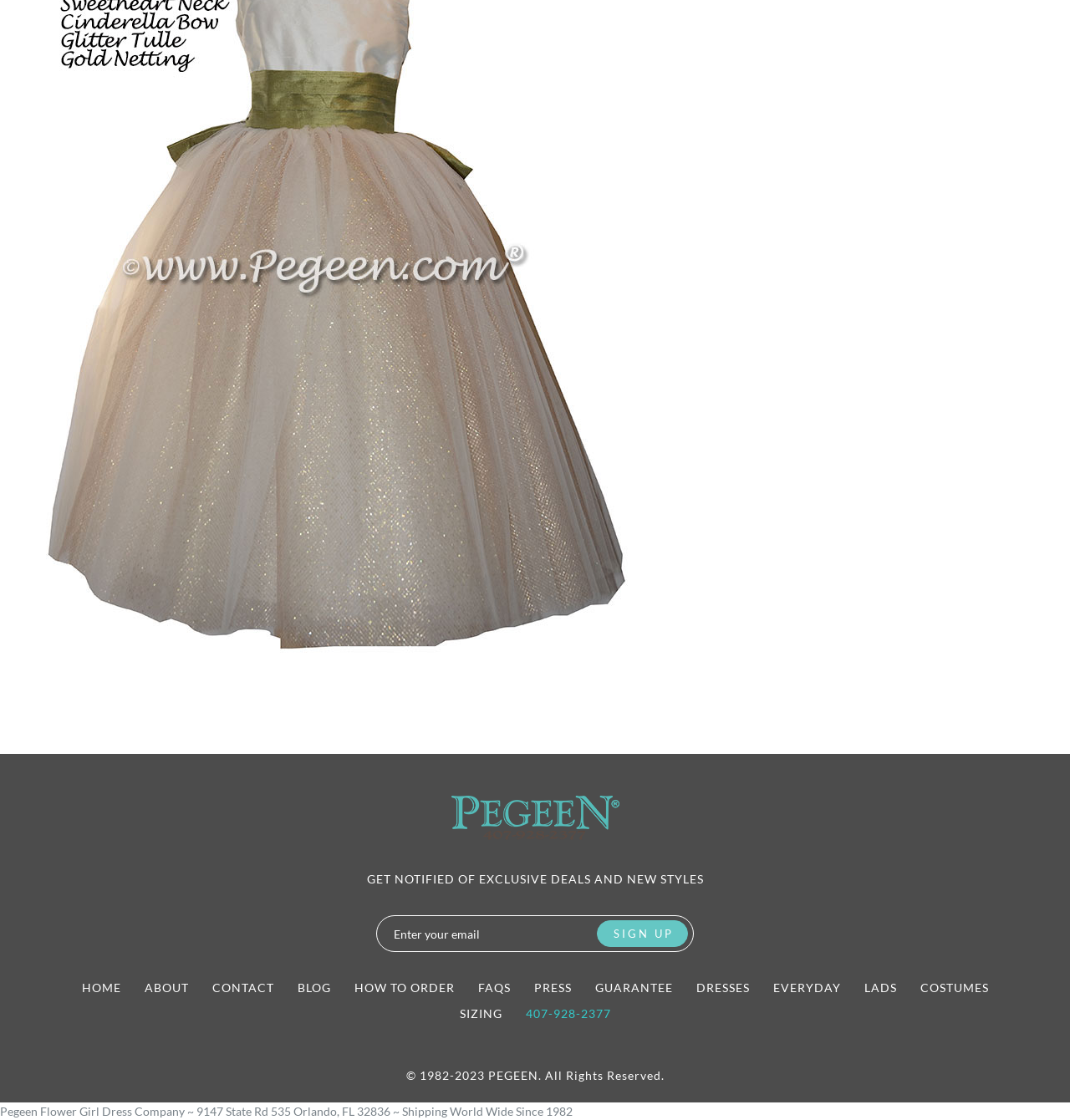Please determine the bounding box coordinates of the element to click on in order to accomplish the following task: "Contact the company". Ensure the coordinates are four float numbers ranging from 0 to 1, i.e., [left, top, right, bottom].

[0.198, 0.875, 0.256, 0.888]